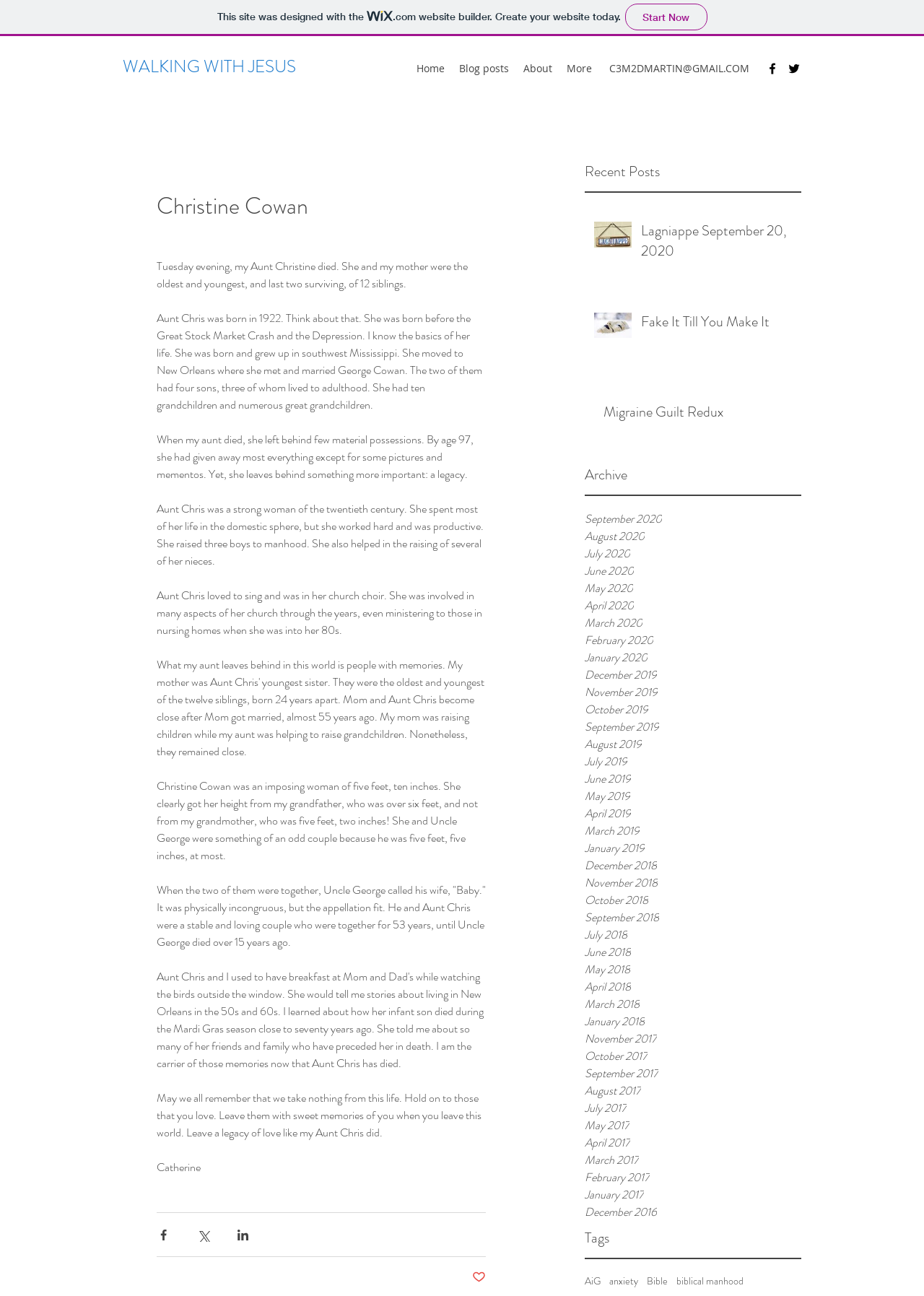What is the title of the blog post?
Based on the image, answer the question with as much detail as possible.

The title of the blog post is 'Walking with Jesus', which is displayed prominently at the top of the webpage, above the navigation menu.